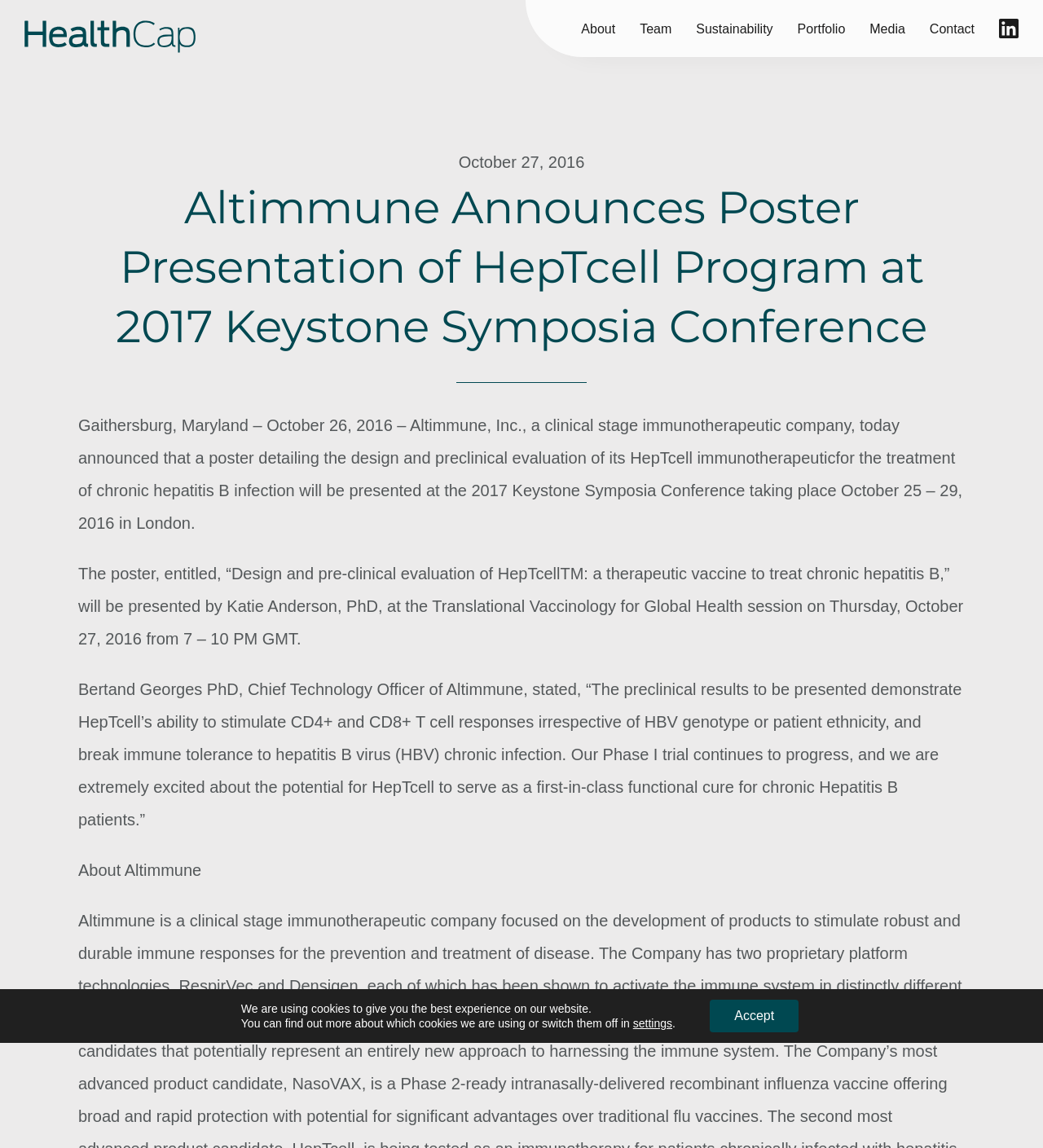Can you find the bounding box coordinates for the element that needs to be clicked to execute this instruction: "Click LinkedIn logo"? The coordinates should be given as four float numbers between 0 and 1, i.e., [left, top, right, bottom].

[0.958, 0.0, 0.977, 0.05]